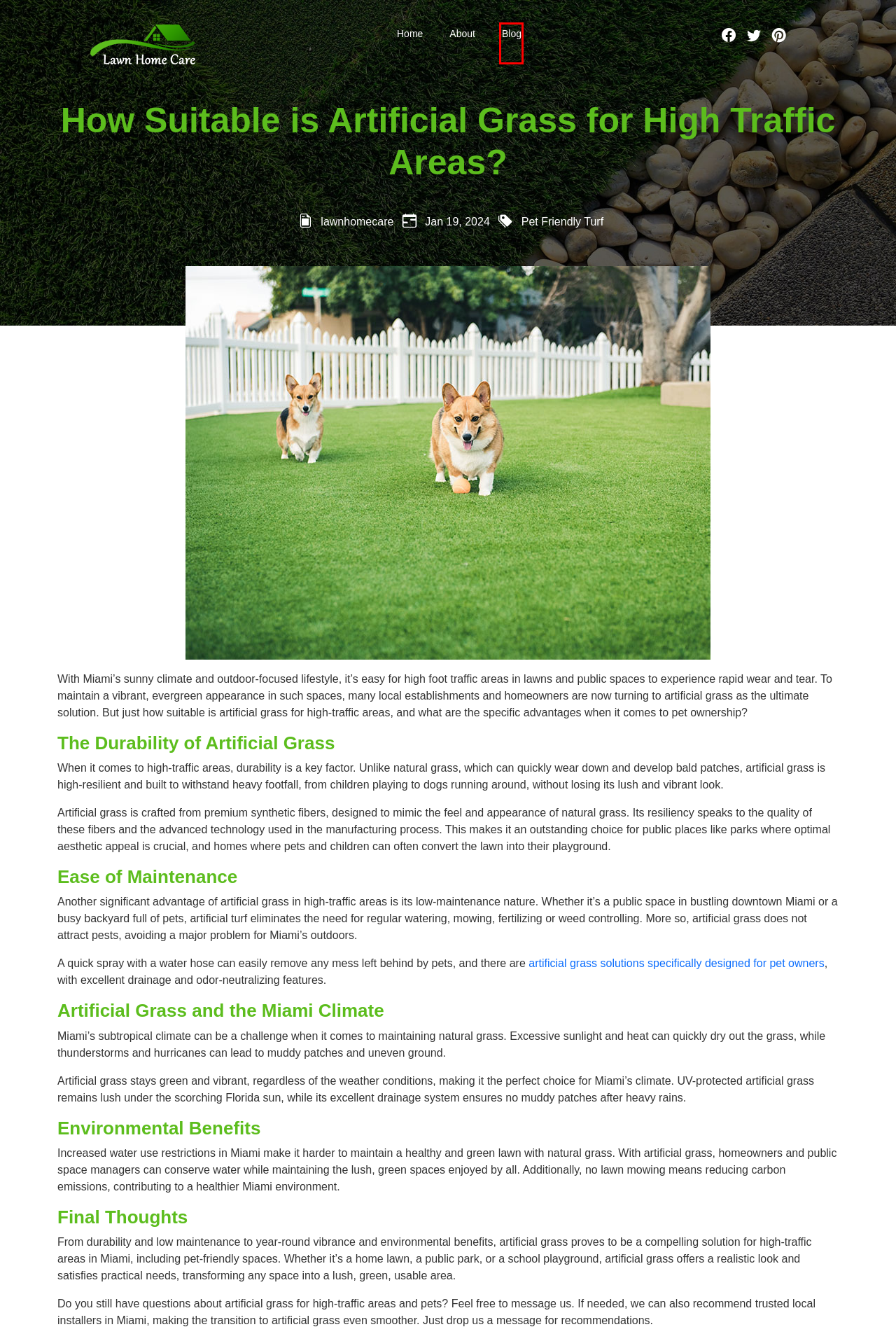View the screenshot of the webpage containing a red bounding box around a UI element. Select the most fitting webpage description for the new page shown after the element in the red bounding box is clicked. Here are the candidates:
A. Enhance Your Pool Surround With Artificial Grass in Denver, CO
B. Pet Friendly Turf Archives - Lawn Home Care
C. Pets & Artificial Grass | 786-981-4667 | Miami Artificial Grass Pros
D. Putting Green Archives - Lawn Home Care
E. About - Lawn Home Care
F. Blog - Lawn Home Care
G. Boost Your Miami Home's Resale Value With an Artificial Grass Putting Green
H. Lawn Care Tips, Designs and Recommendations | Lawn Home Care

F